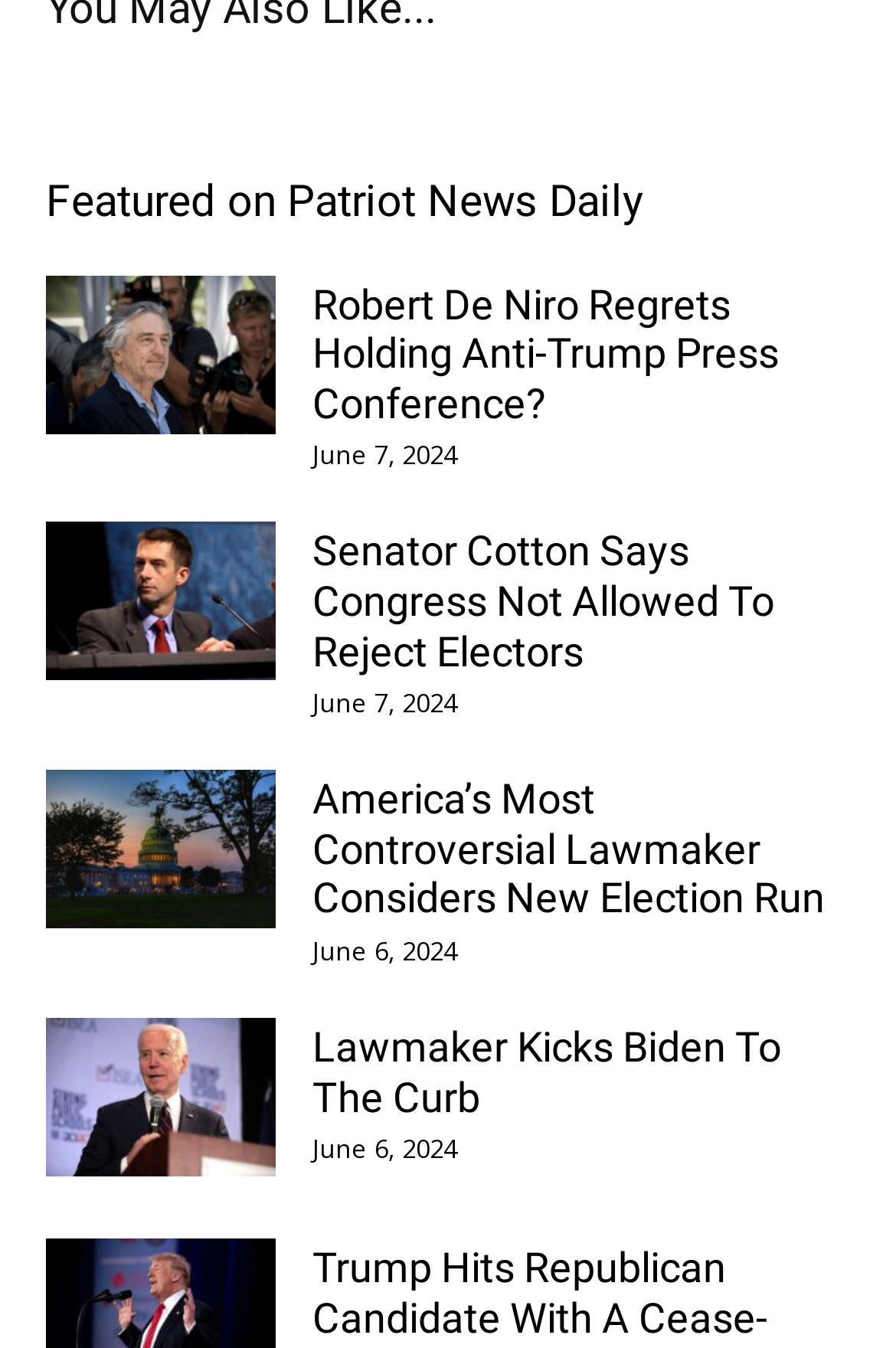Show the bounding box coordinates of the region that should be clicked to follow the instruction: "Learn about Senator Cotton's statement."

[0.349, 0.391, 0.923, 0.502]